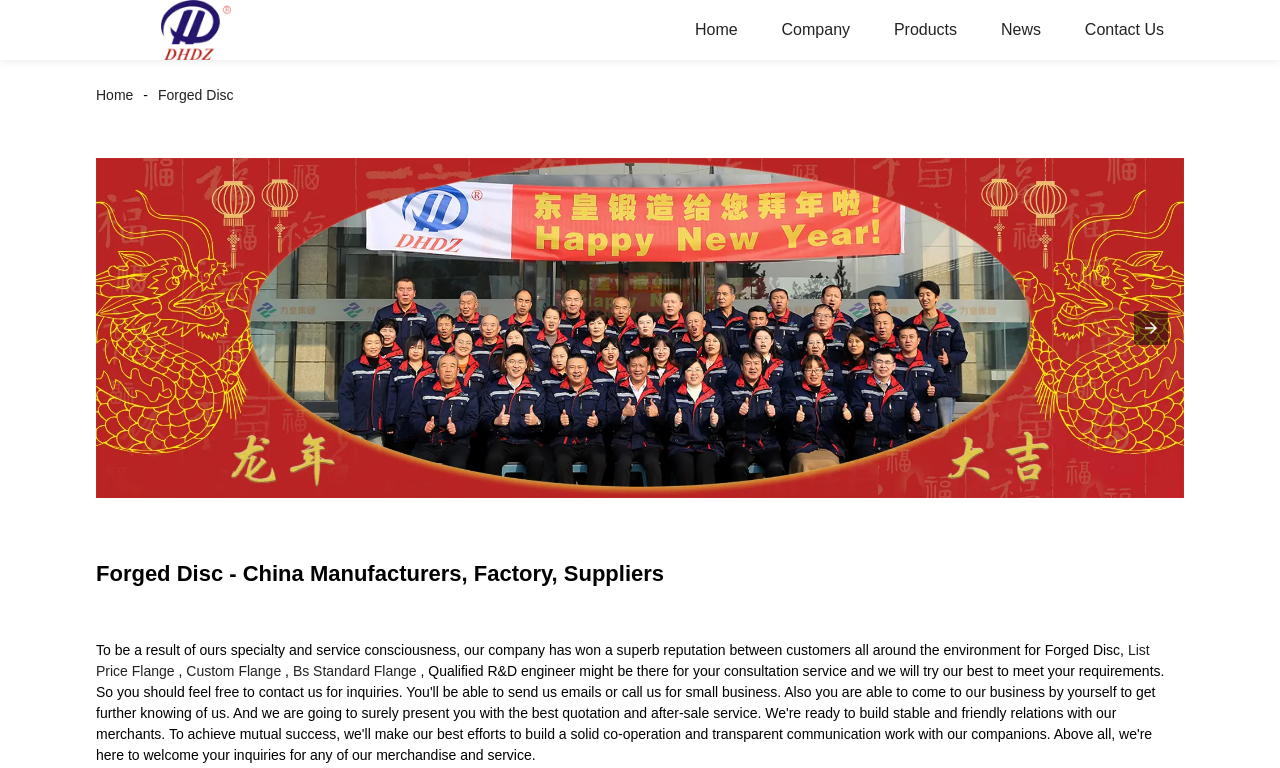Refer to the screenshot and answer the following question in detail:
What is the position of the logo?

The logo is positioned at the top left of the webpage, as indicated by its bounding box coordinates [0.075, 0.0, 0.231, 0.078].